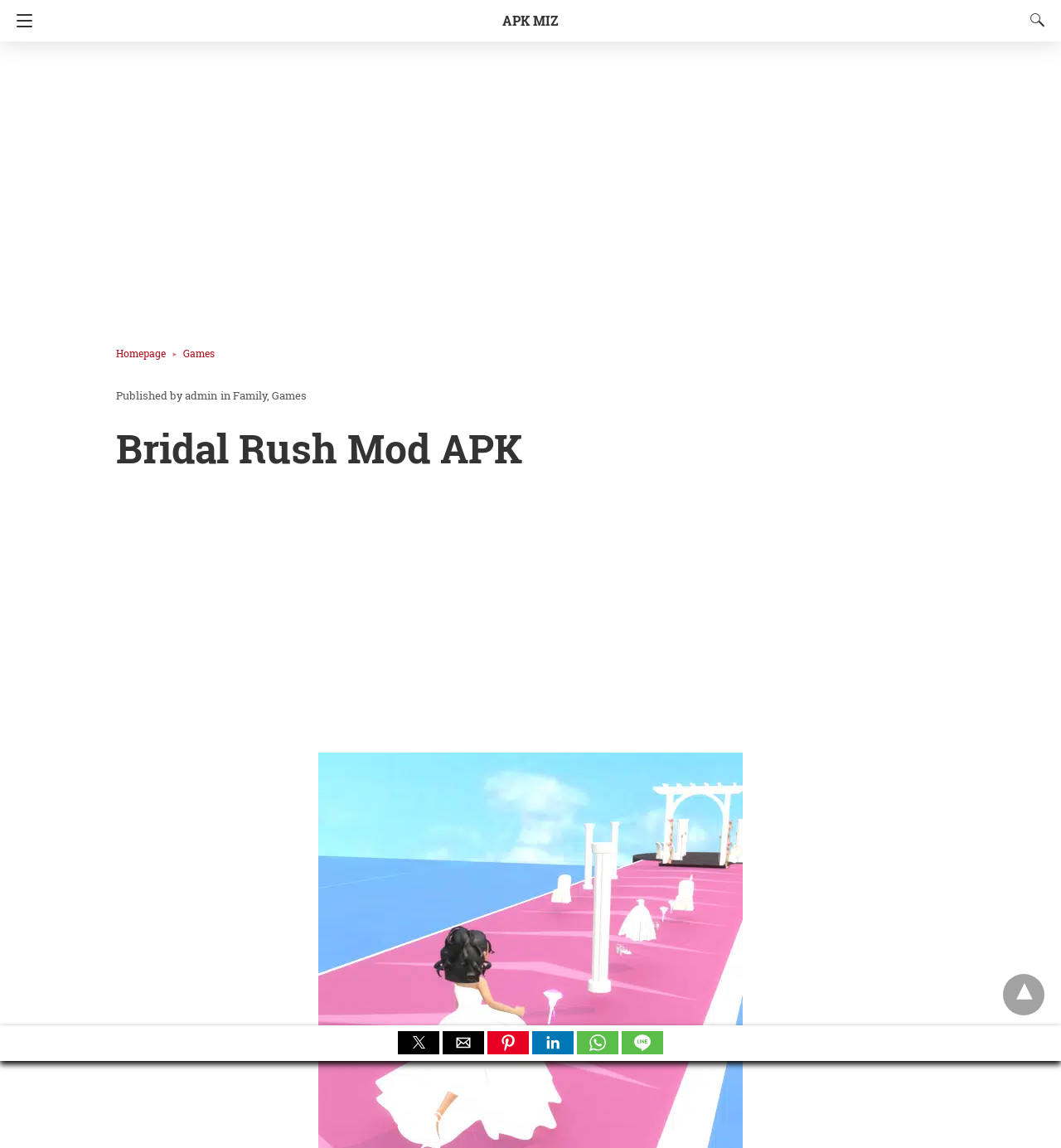Extract the primary headline from the webpage and present its text.

Bridal Rush Mod APK